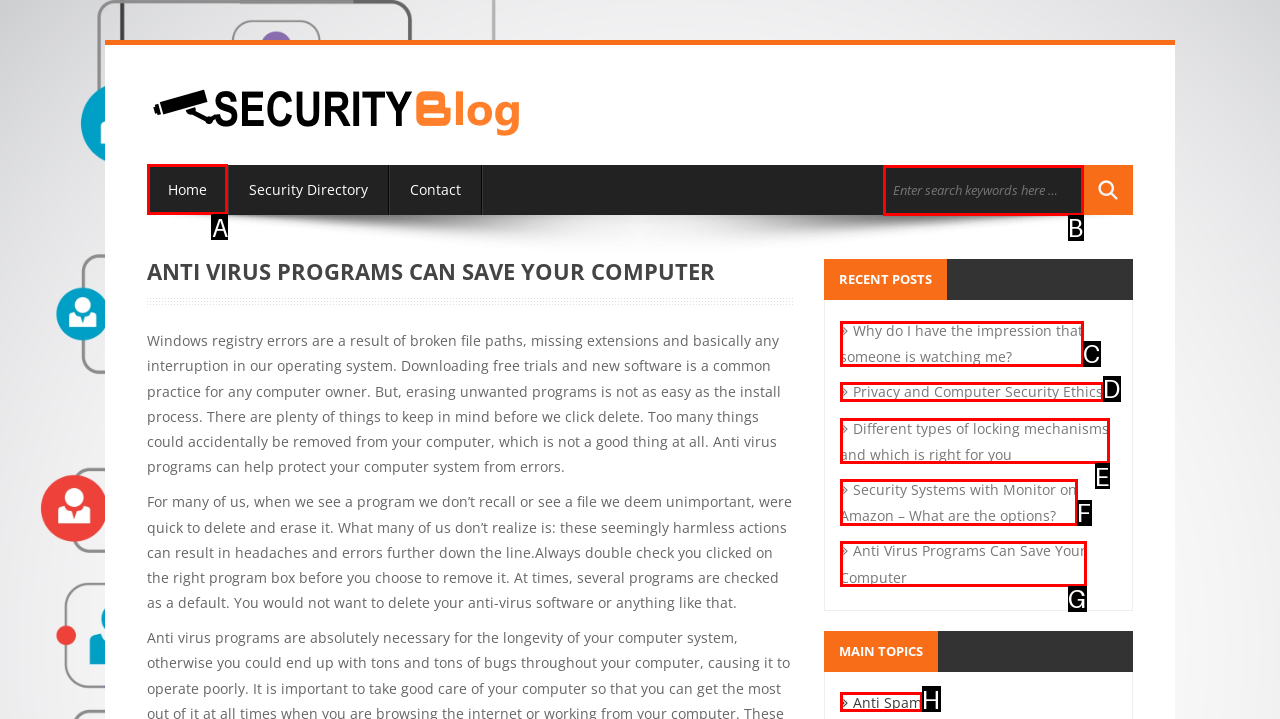Identify which lettered option to click to carry out the task: Click the Home link. Provide the letter as your answer.

A